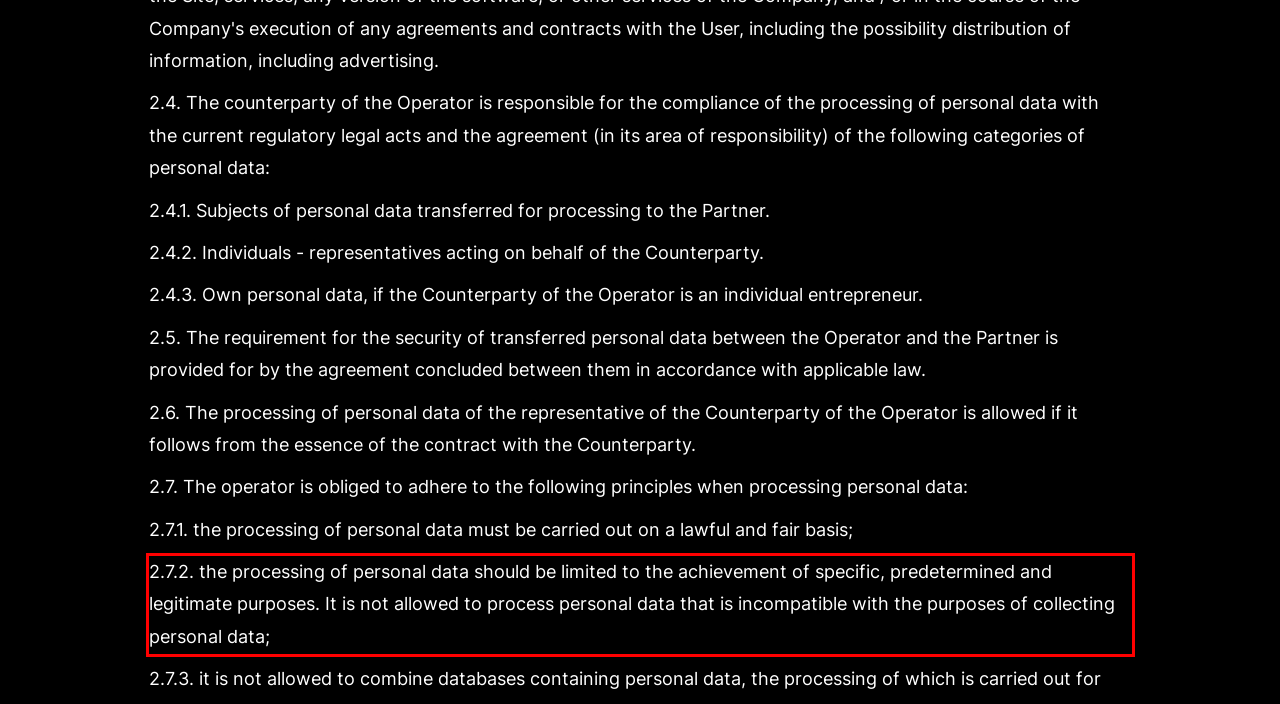Please perform OCR on the text content within the red bounding box that is highlighted in the provided webpage screenshot.

2.7.2. the processing of personal data should be limited to the achievement of specific, predetermined and legitimate purposes. It is not allowed to process personal data that is incompatible with the purposes of collecting personal data;